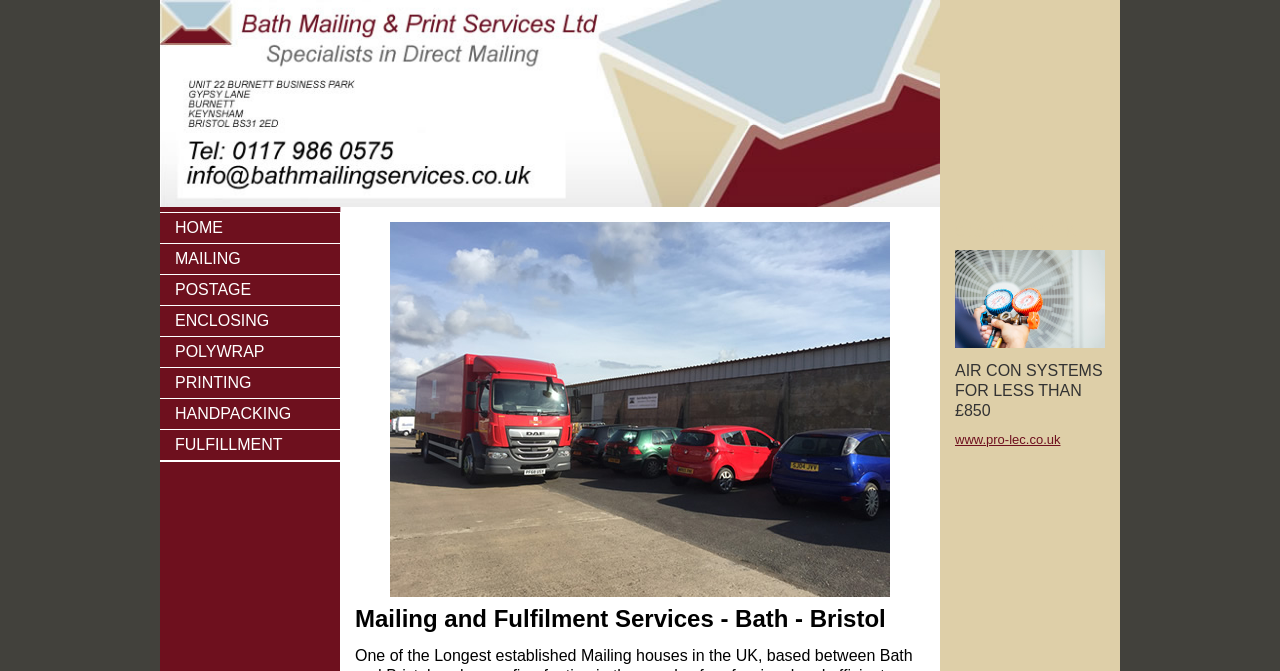Indicate the bounding box coordinates of the clickable region to achieve the following instruction: "click on HOME link."

[0.125, 0.317, 0.266, 0.362]